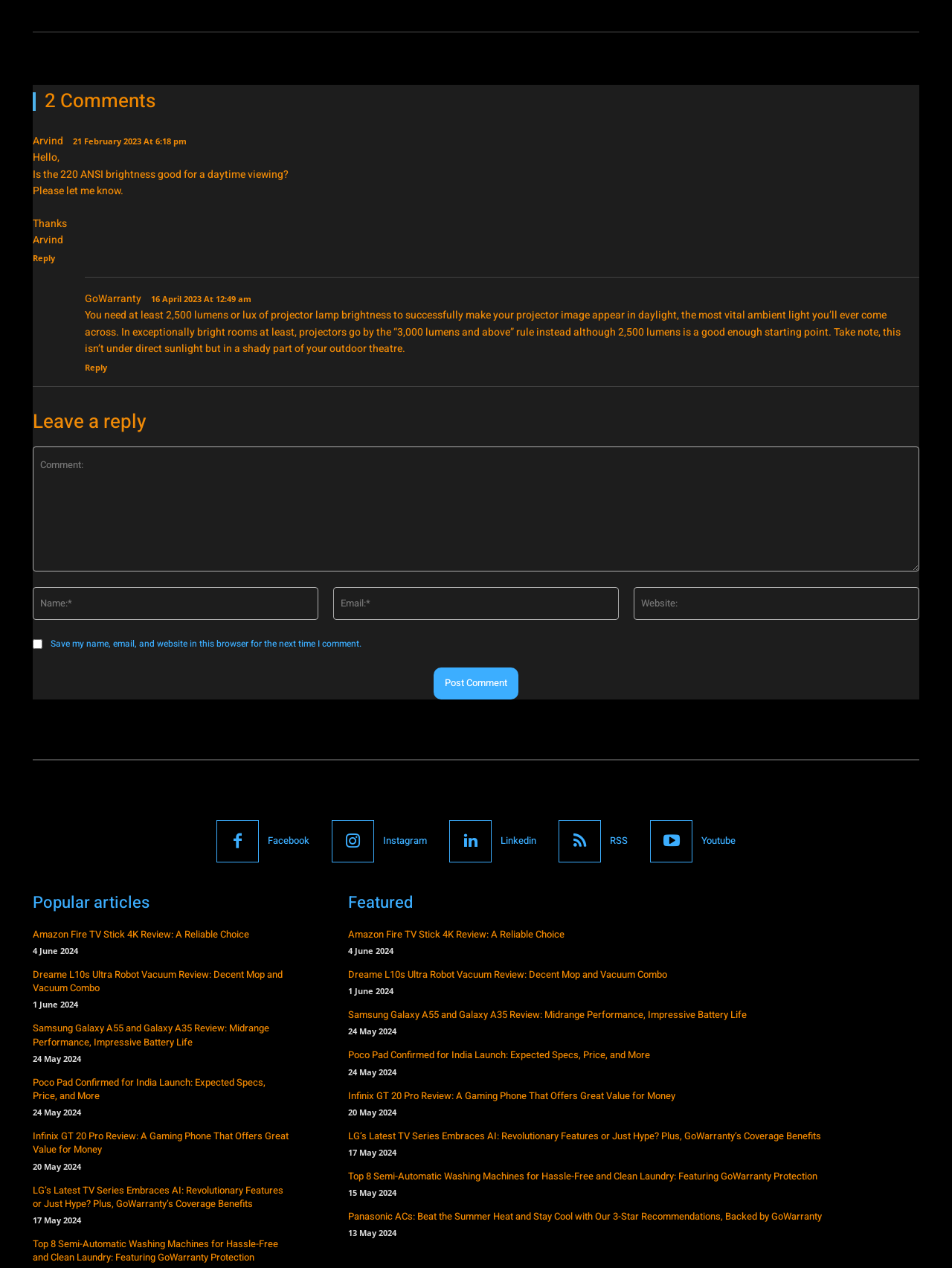Using a single word or phrase, answer the following question: 
How many comments are there on this webpage?

2